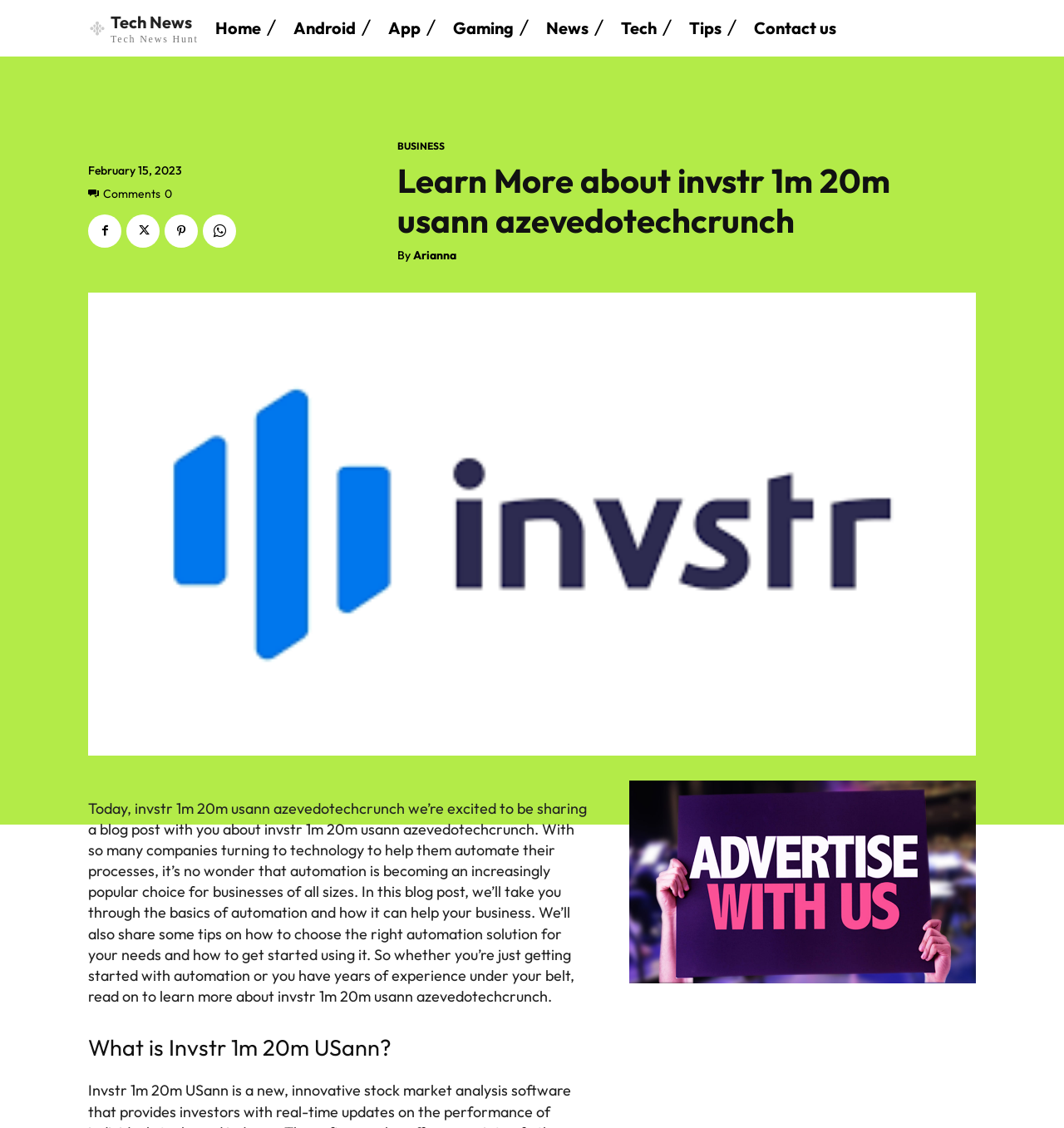Provide a single word or phrase answer to the question: 
What is the topic of the blog post?

Invstr 1m 20m USann